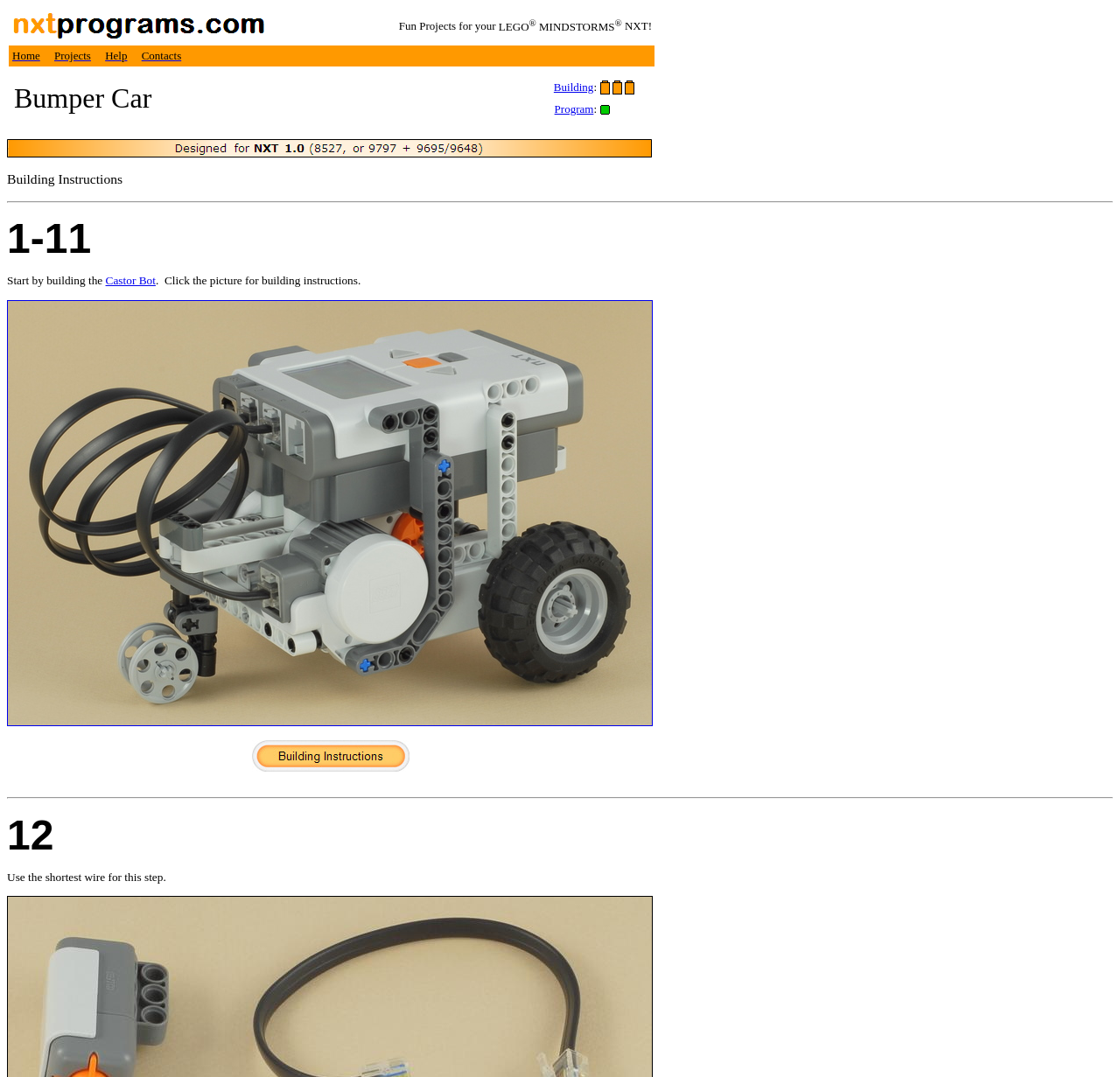Based on the element description: "Castor Bot", identify the UI element and provide its bounding box coordinates. Use four float numbers between 0 and 1, [left, top, right, bottom].

[0.094, 0.254, 0.139, 0.267]